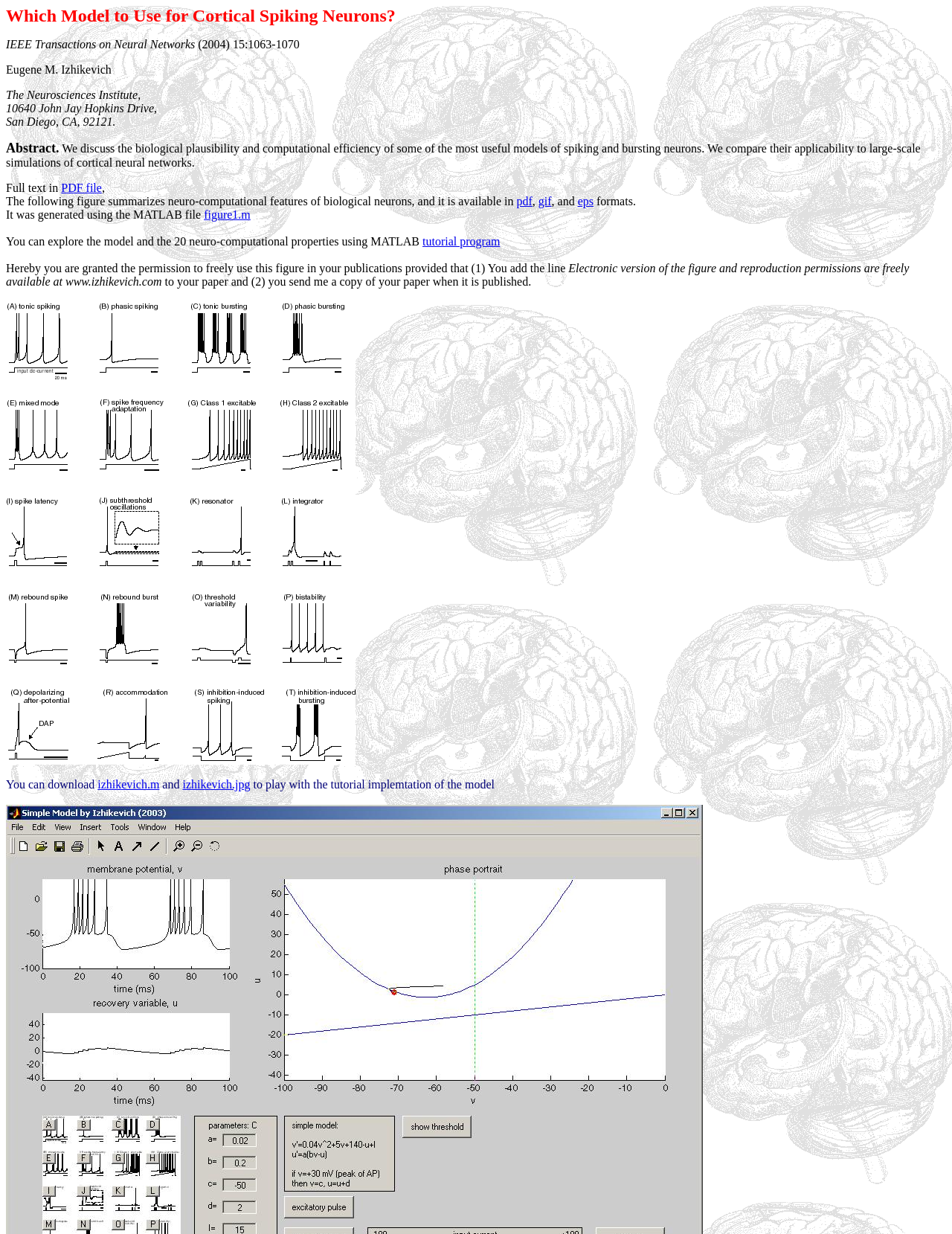Determine the bounding box coordinates for the area that should be clicked to carry out the following instruction: "Download the MATLAB file".

[0.214, 0.169, 0.263, 0.179]